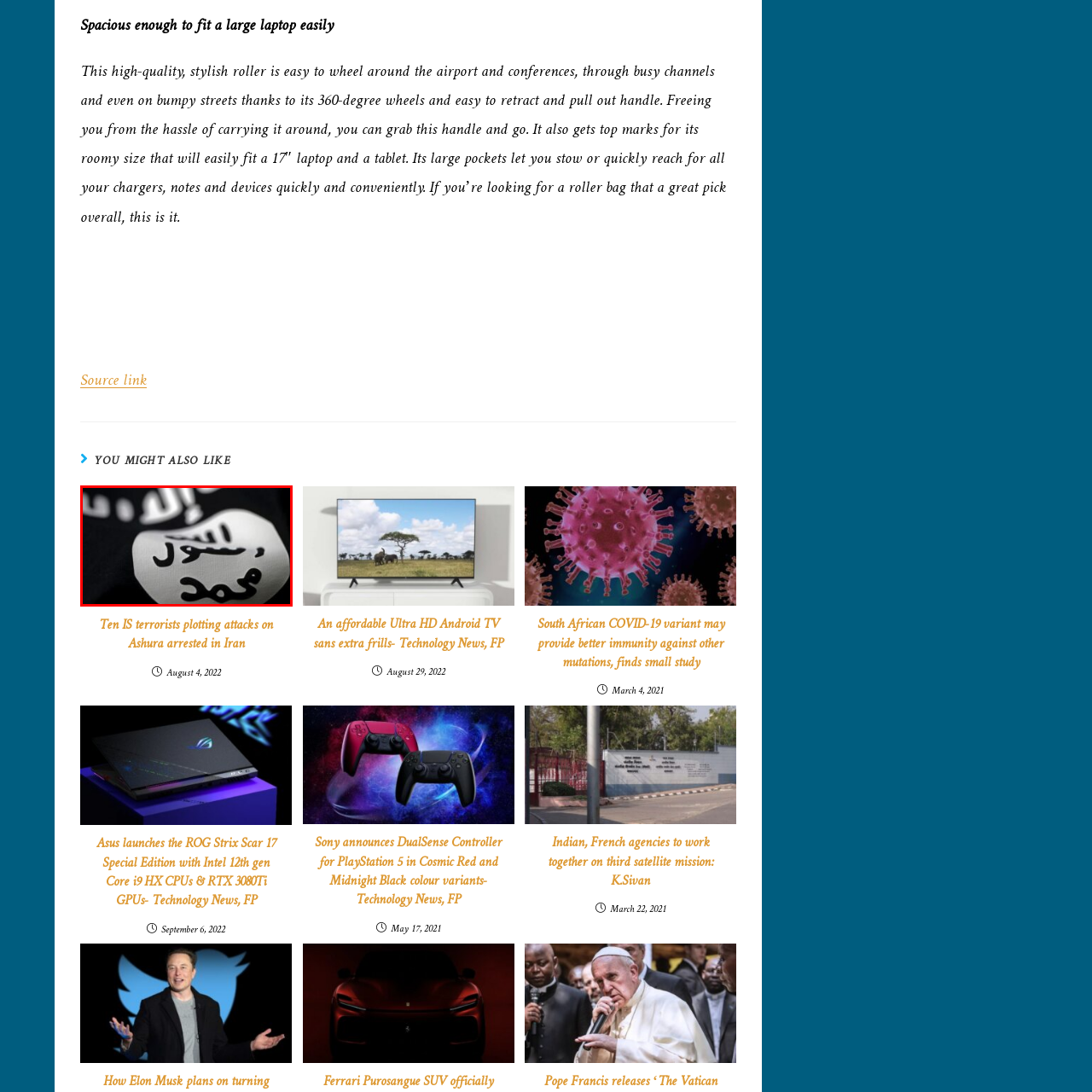Explain in detail what is shown in the red-bordered image.

This image features a symbolic representation associated with the Islamic State (IS), showcasing the group's iconic logo. The emblem is prominently displayed against a black background, which is traditional for IS propaganda. The design includes Arabic script, emphasizing the group's ideological stance. Such imagery is often linked to discussions surrounding terrorism, extremism, and security threats. The context of this image relates to a report discussing the arrests of ten IS terrorists plotting attacks during Ashura in Iran. The report highlights ongoing global security challenges posed by extremist groups and the efforts of law enforcement to combat such threats.